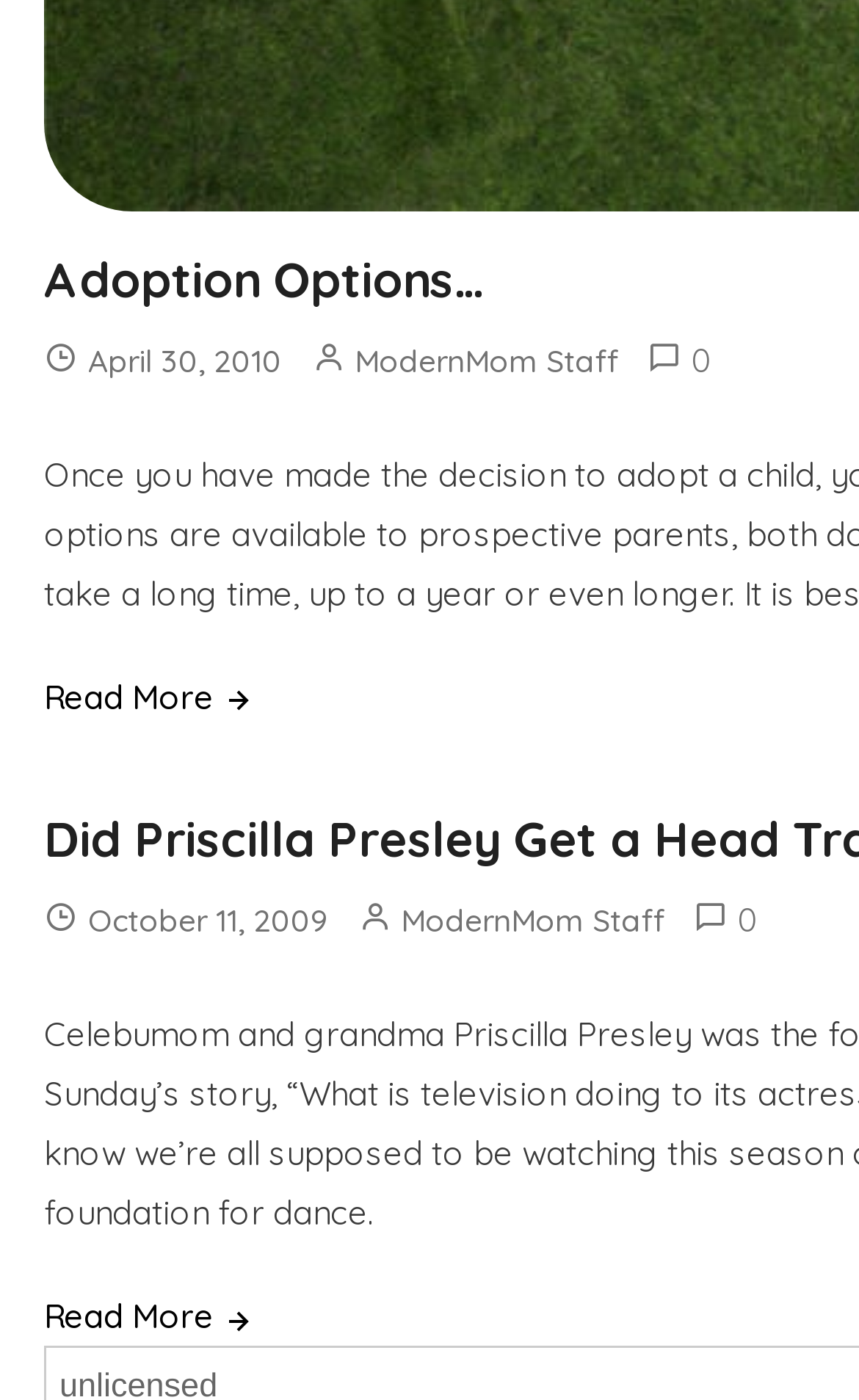Determine the bounding box coordinates for the UI element described. Format the coordinates as (top-left x, top-left y, bottom-right x, bottom-right y) and ensure all values are between 0 and 1. Element description: April 30, 2010September 2, 2014

[0.103, 0.239, 0.328, 0.279]